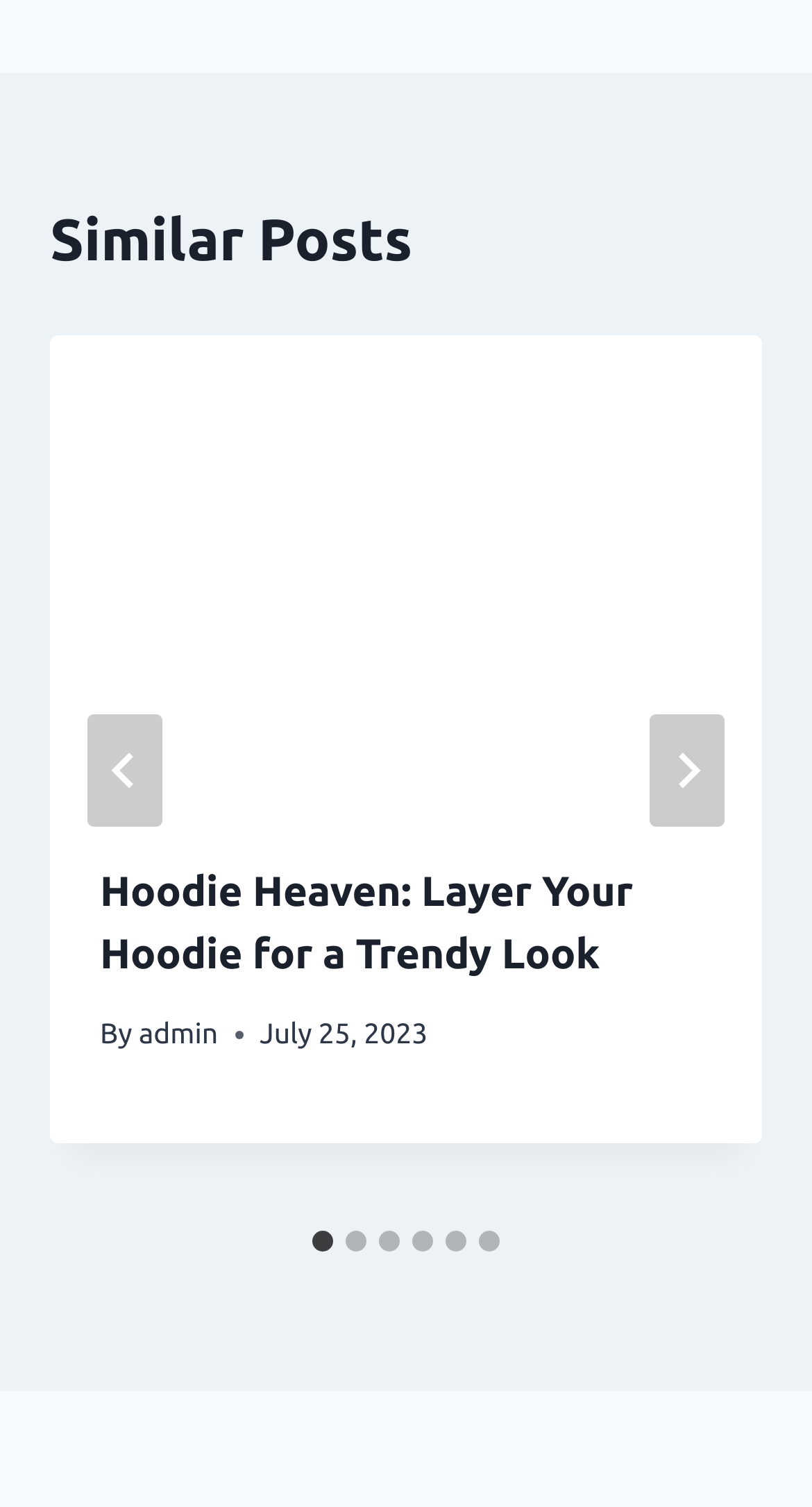Please indicate the bounding box coordinates of the element's region to be clicked to achieve the instruction: "Go to last slide". Provide the coordinates as four float numbers between 0 and 1, i.e., [left, top, right, bottom].

[0.108, 0.474, 0.2, 0.548]